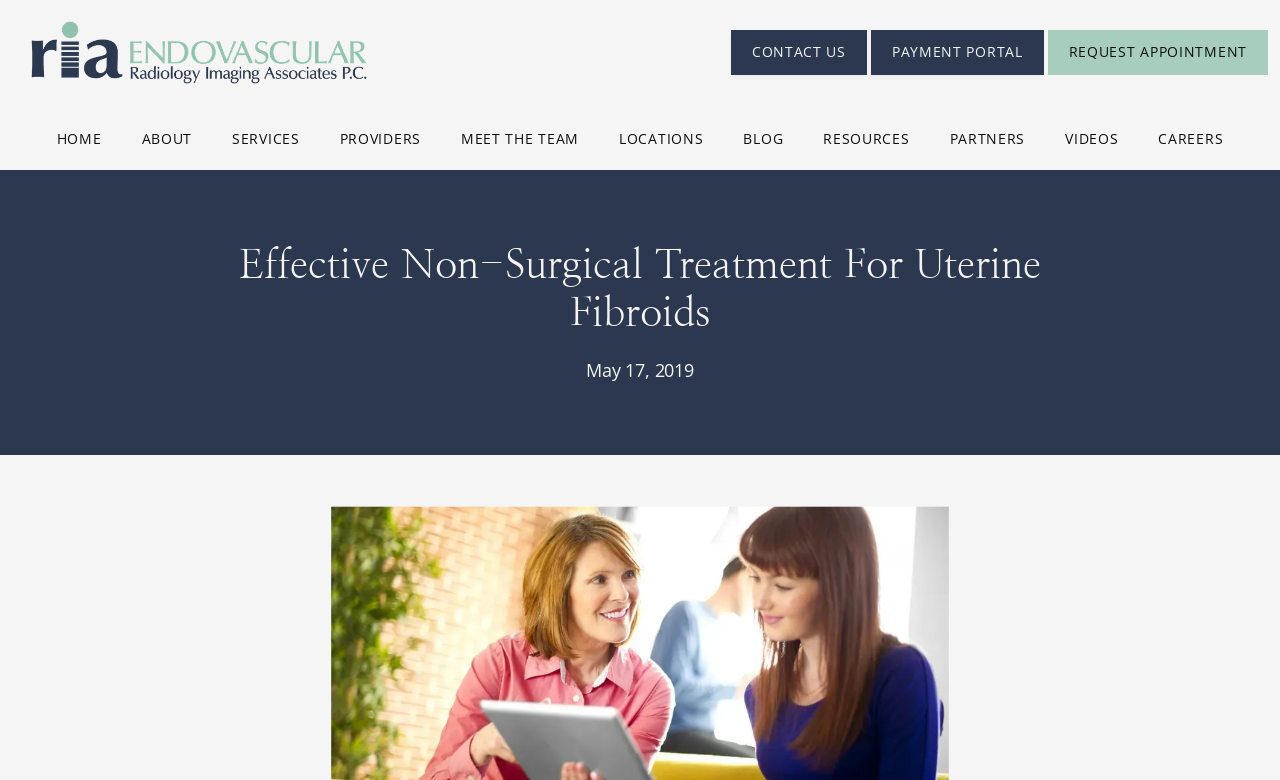What is the date mentioned on the webpage?
Identify the answer in the screenshot and reply with a single word or phrase.

May 17, 2019